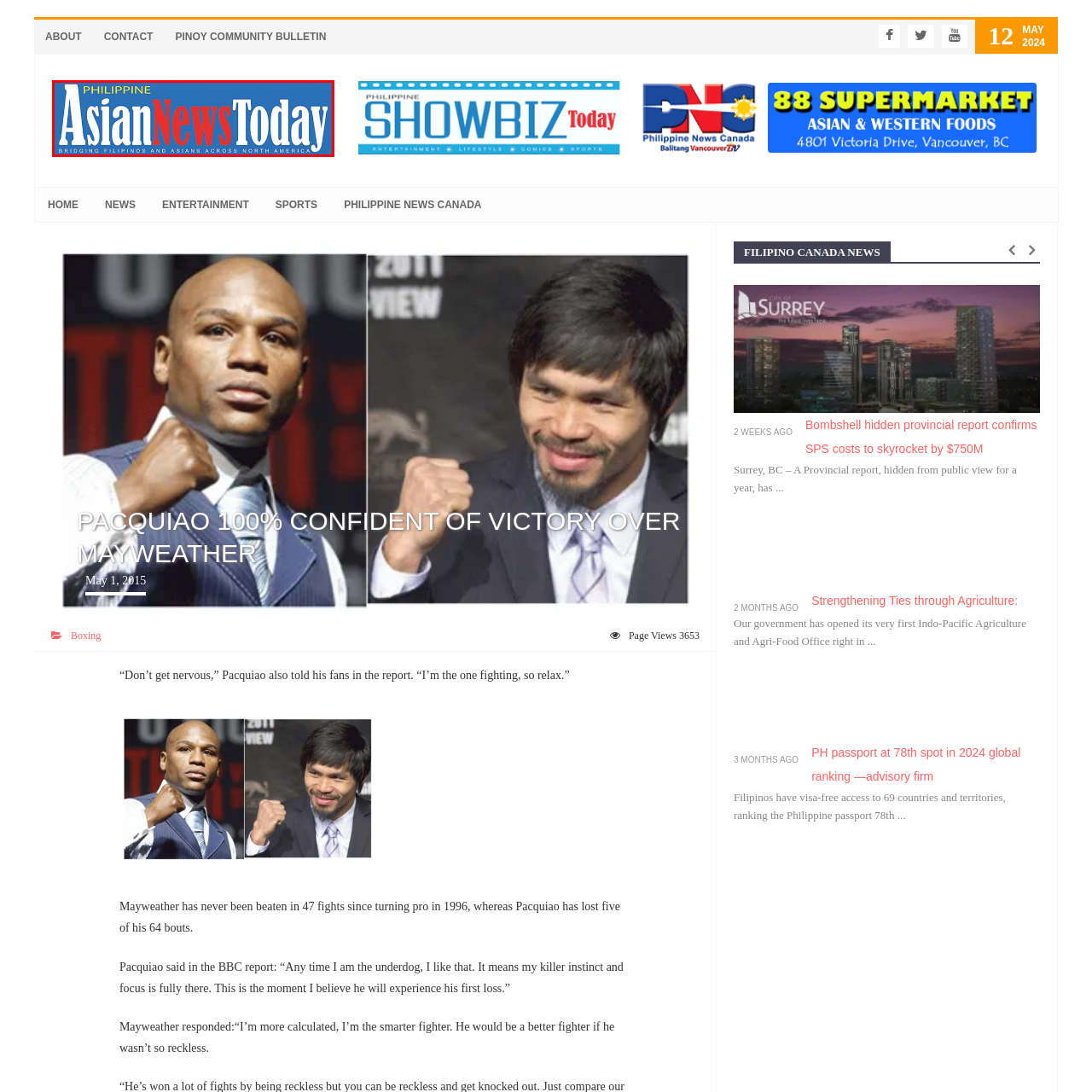Concentrate on the image highlighted by the red boundary and deliver a detailed answer to the following question, using the information from the image:
What is the purpose of the publication 'Philippine Asian News Today'?

The caption states that the publication's mission is to 'bridge cultural communities and highlight news relevant to the Philippine and broader Asian diasporas', indicating that its primary purpose is to connect and unite people of different cultural backgrounds.